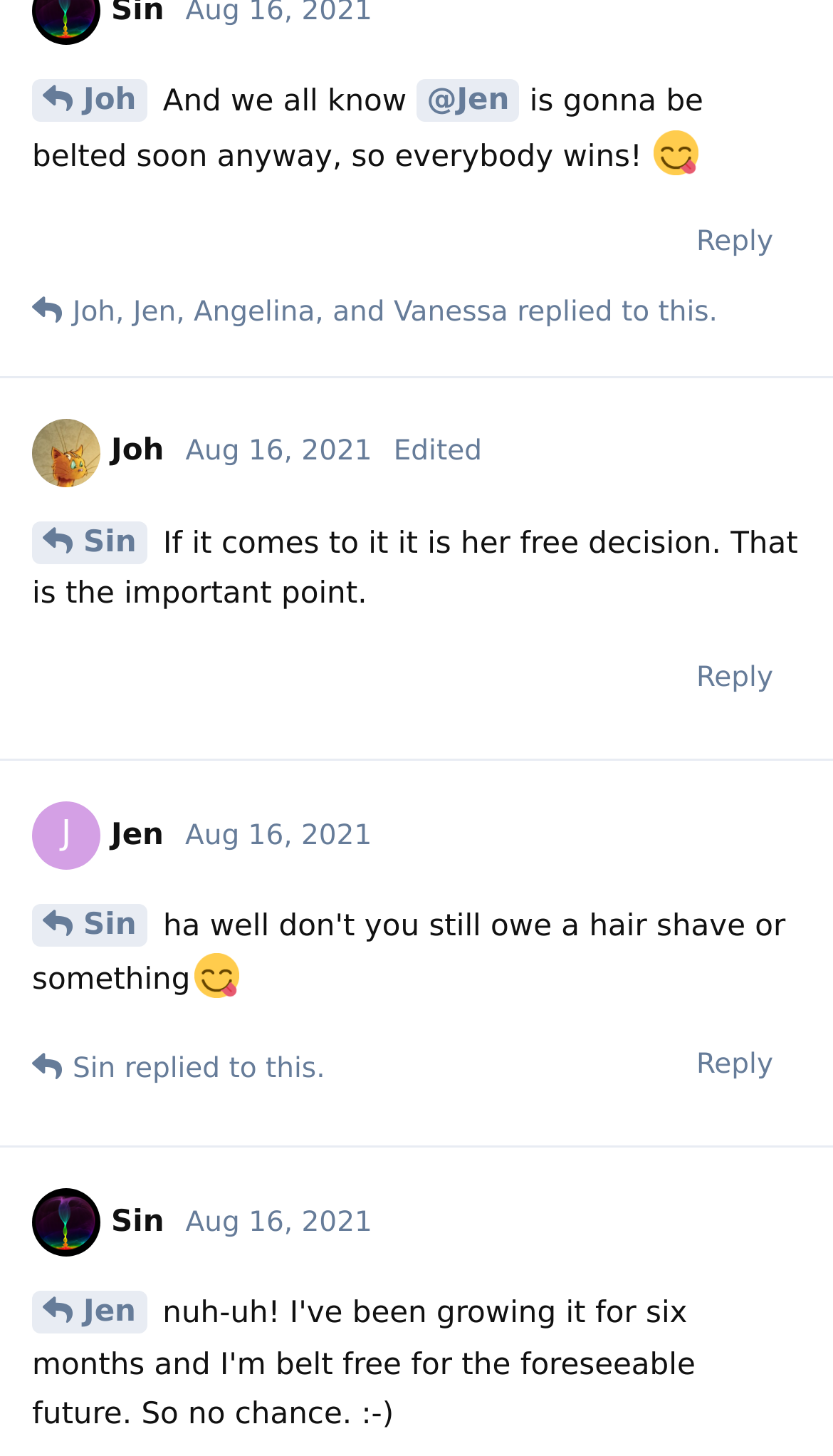Analyze the image and deliver a detailed answer to the question: What is the date of Sin's post?

I looked at the header elements and found the link 'Aug 16, 2021' which is associated with the heading 'Sin'. This indicates that the date of Sin's post is August 16, 2021.